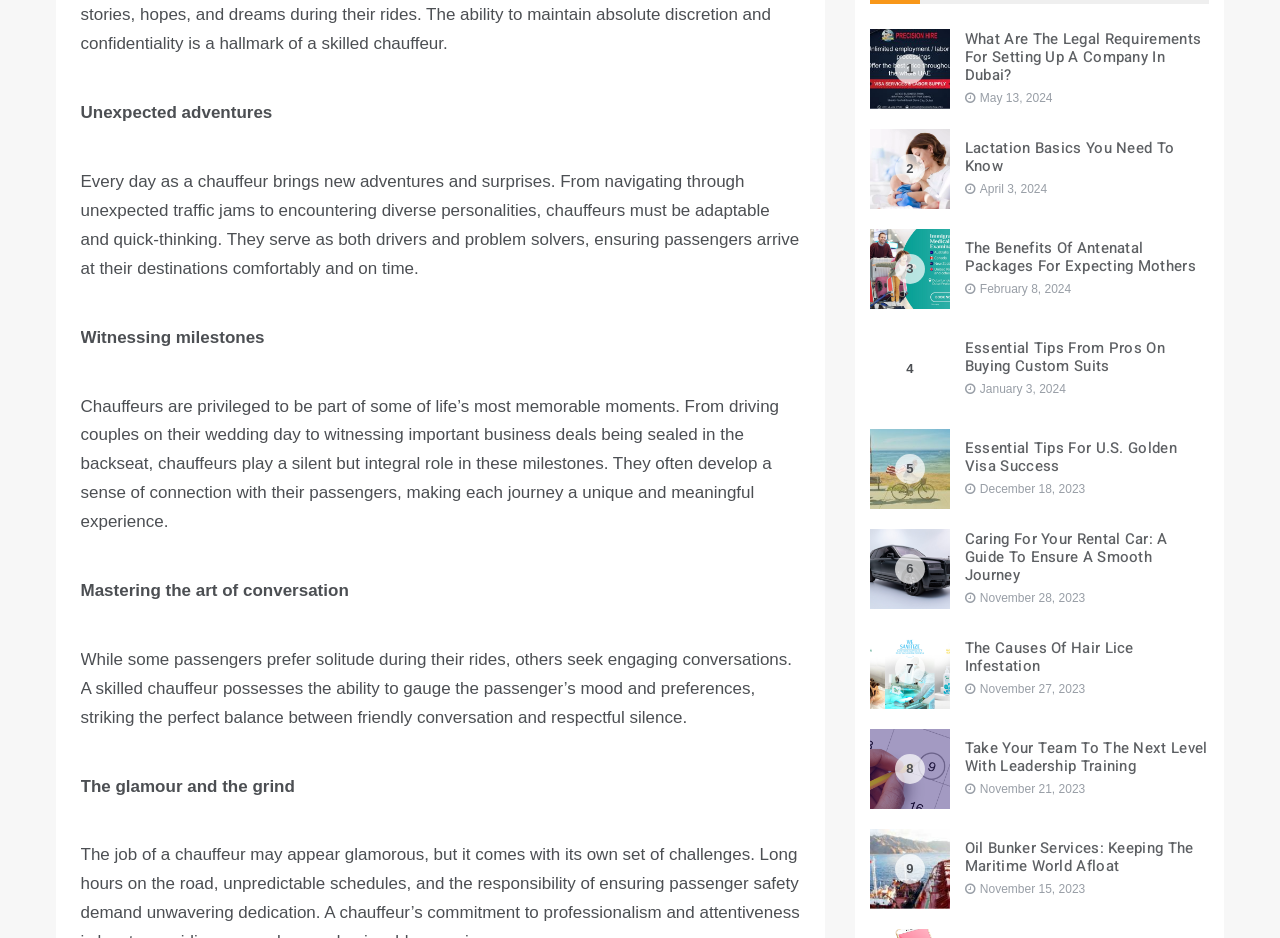Identify the bounding box coordinates of the clickable section necessary to follow the following instruction: "Read about lactation basics". The coordinates should be presented as four float numbers from 0 to 1, i.e., [left, top, right, bottom].

[0.68, 0.106, 0.742, 0.191]